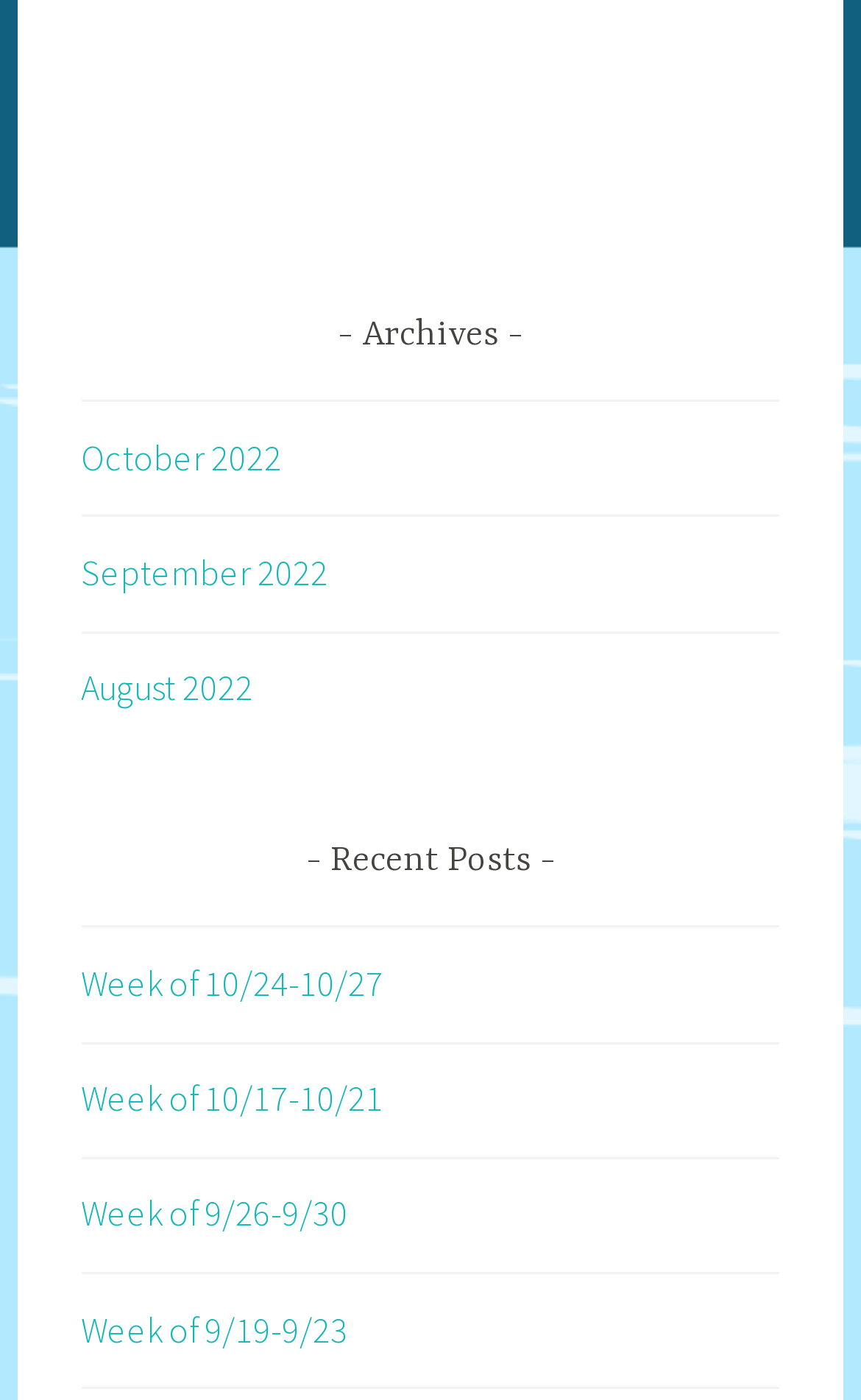Can you give a detailed response to the following question using the information from the image? What is the common prefix of all recent post links?

By examining the links under the '- Recent Posts -' heading, I found that all of them start with the phrase 'Week of', which is the common prefix.